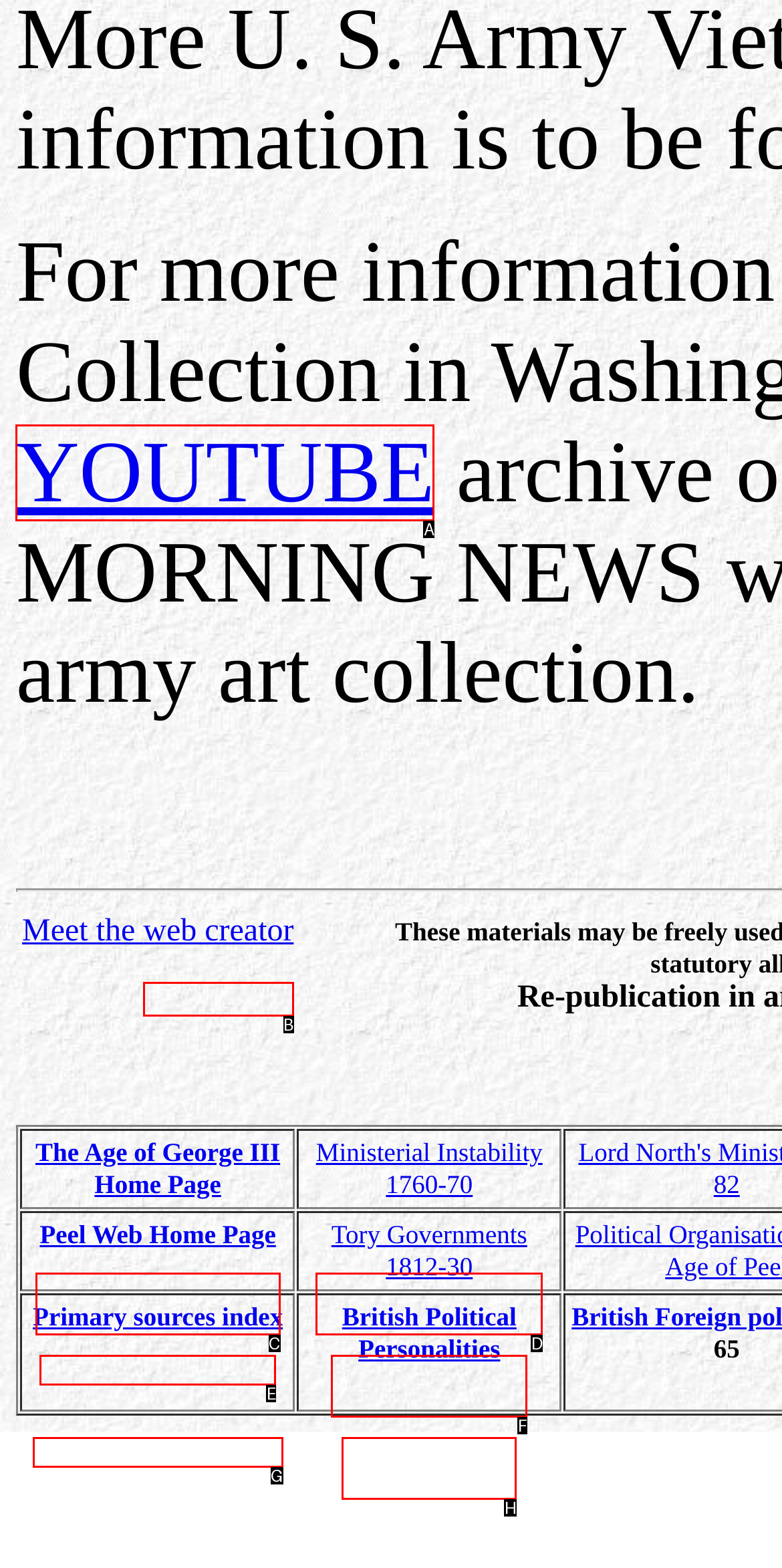Which option best describes: YOUTUBE
Respond with the letter of the appropriate choice.

A